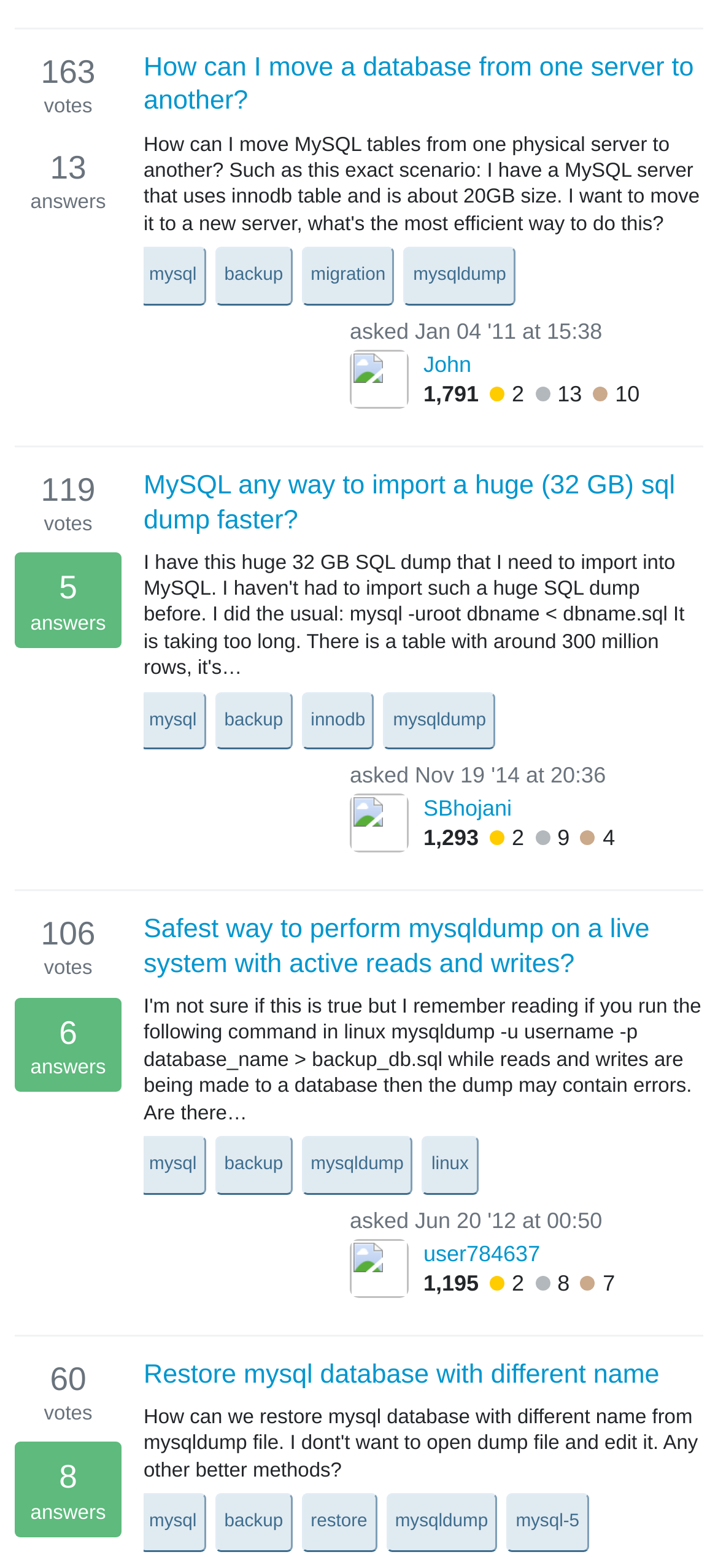Please identify the bounding box coordinates for the region that you need to click to follow this instruction: "Follow the link 'mysql'".

[0.195, 0.157, 0.287, 0.195]